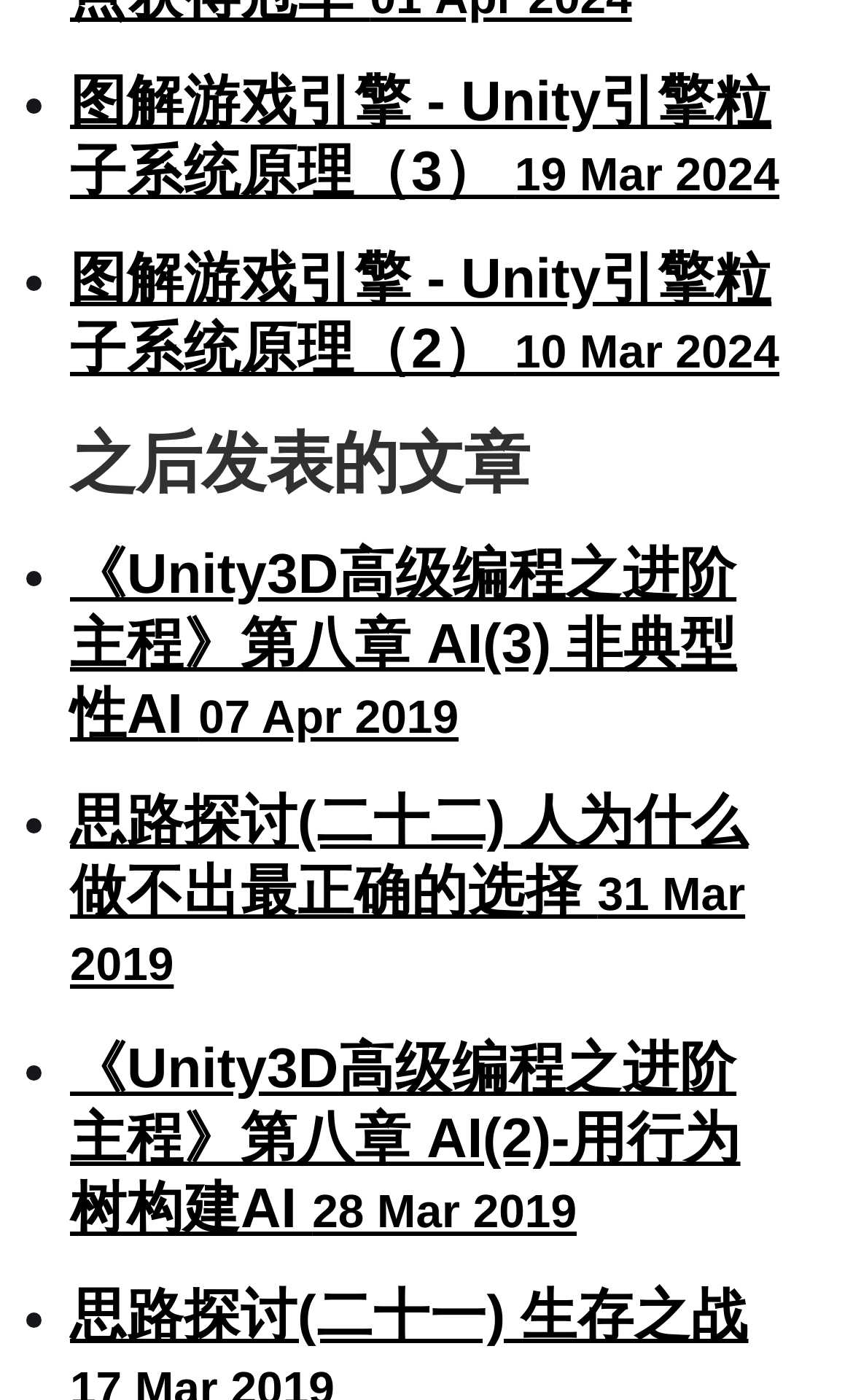What is the topic of the first article?
Answer the question with a single word or phrase by looking at the picture.

Unity engine particle system